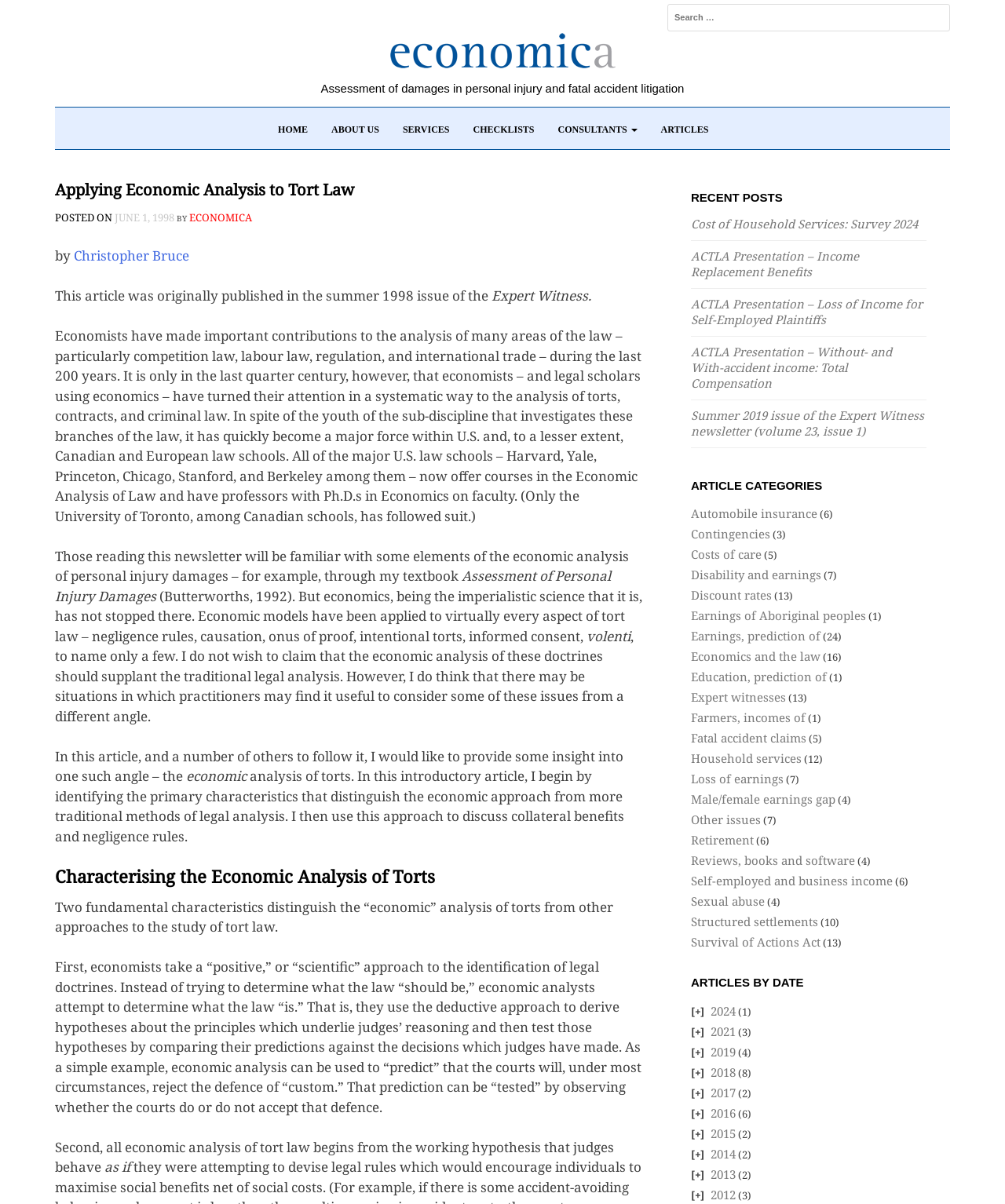Please examine the image and answer the question with a detailed explanation:
What are the two fundamental characteristics of economic analysis of torts?

The two fundamental characteristics of economic analysis of torts are a positive approach and the assumption that judges behave as if, as explained in the article 'Two fundamental characteristics distinguish the “economic” analysis of torts from other approaches to the study of tort law'.